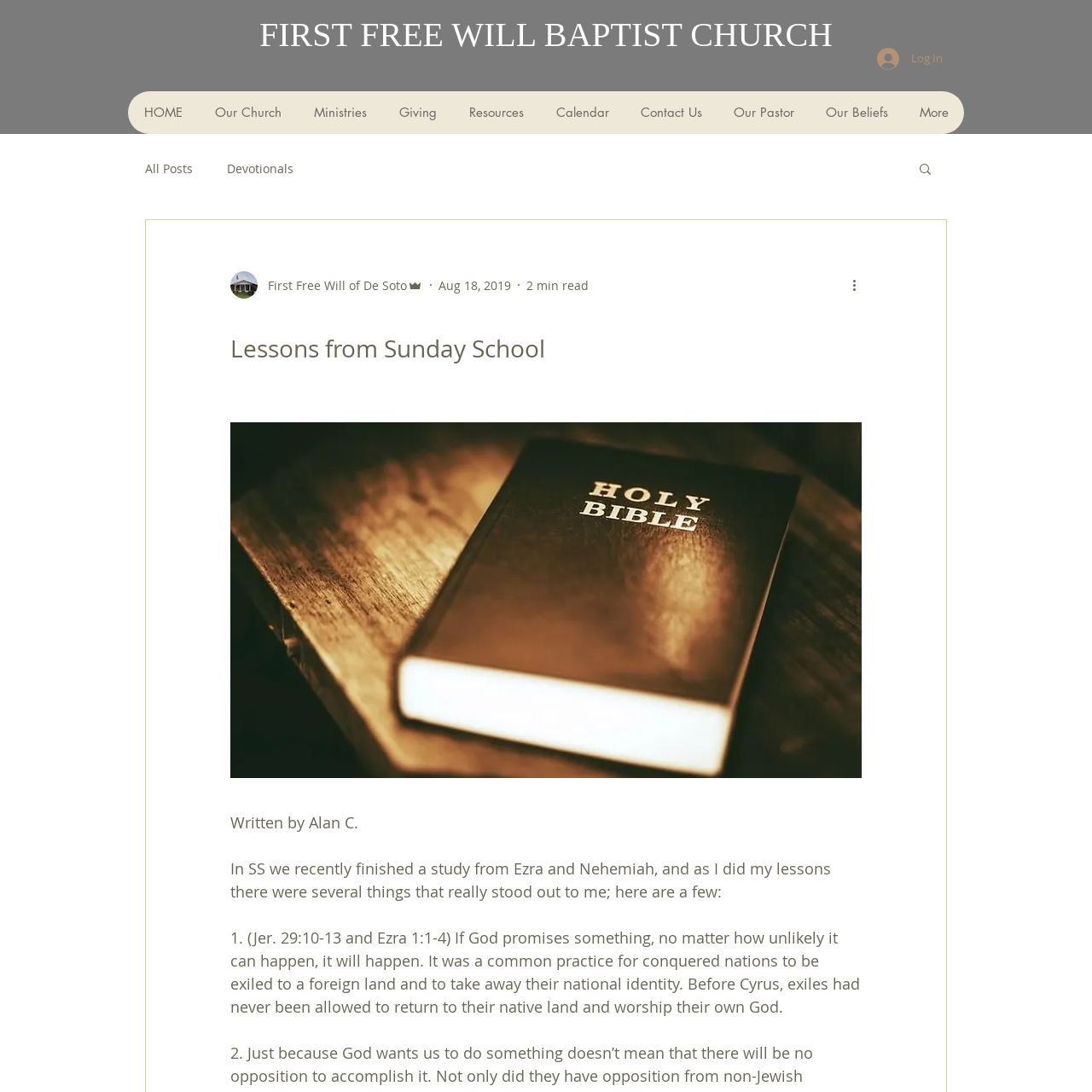Examine the image and give a thorough answer to the following question:
What is the function of the button with the image?

I found the answer by looking at the button element with the image and the text 'Search' which is located at the top right of the webpage.